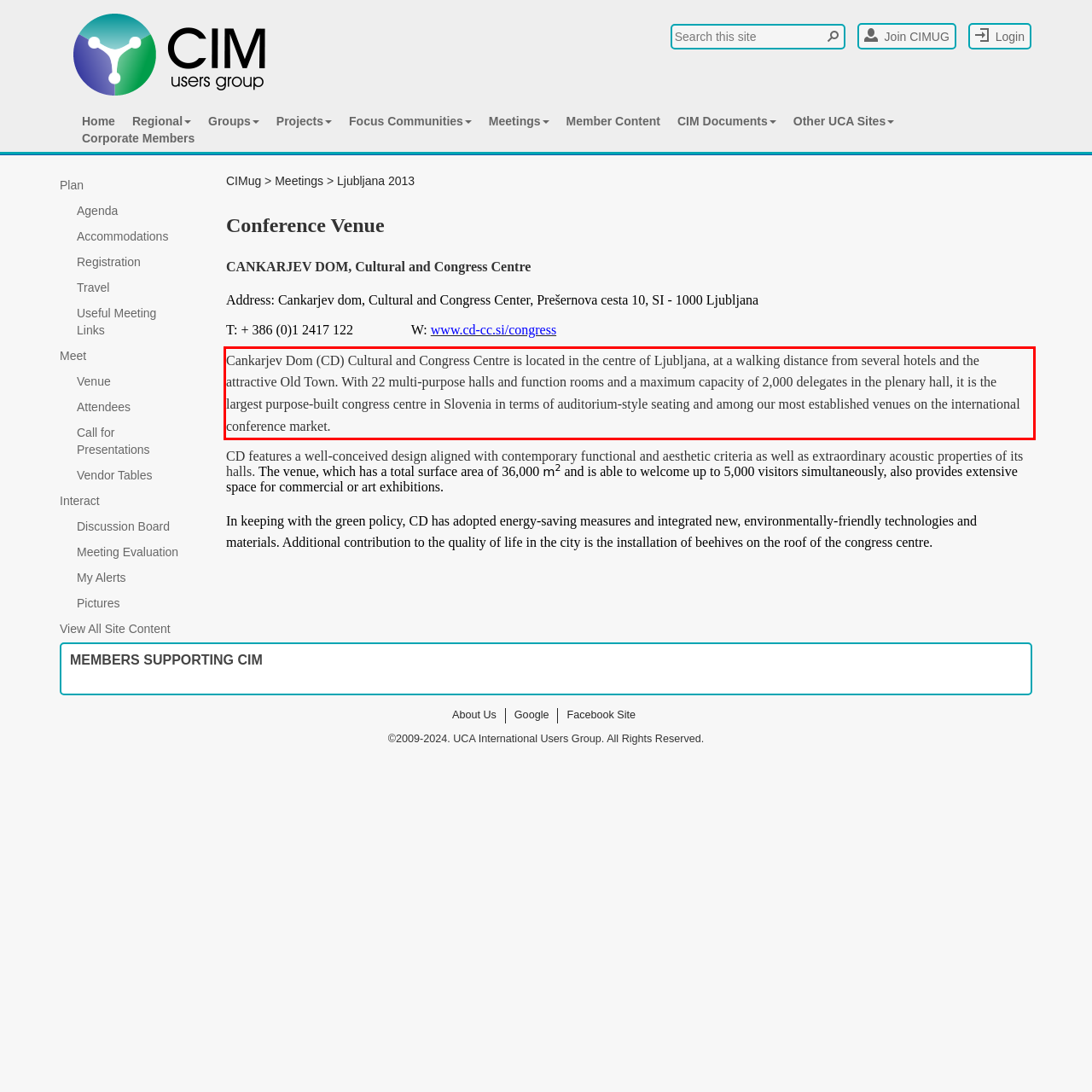Perform OCR on the text inside the red-bordered box in the provided screenshot and output the content.

Cankarjev Dom (CD) Cultural and Congress Centre is located in the centre of Ljubljana, at a walking distance from several hotels and the attractive Old Town. With 22 multi-purpose halls and function rooms and a maximum capacity of 2,000 delegates in the plenary hall, it is the largest purpose-built congress centre in Slovenia in terms of auditorium-style seating and among our most established venues on the international conference market.